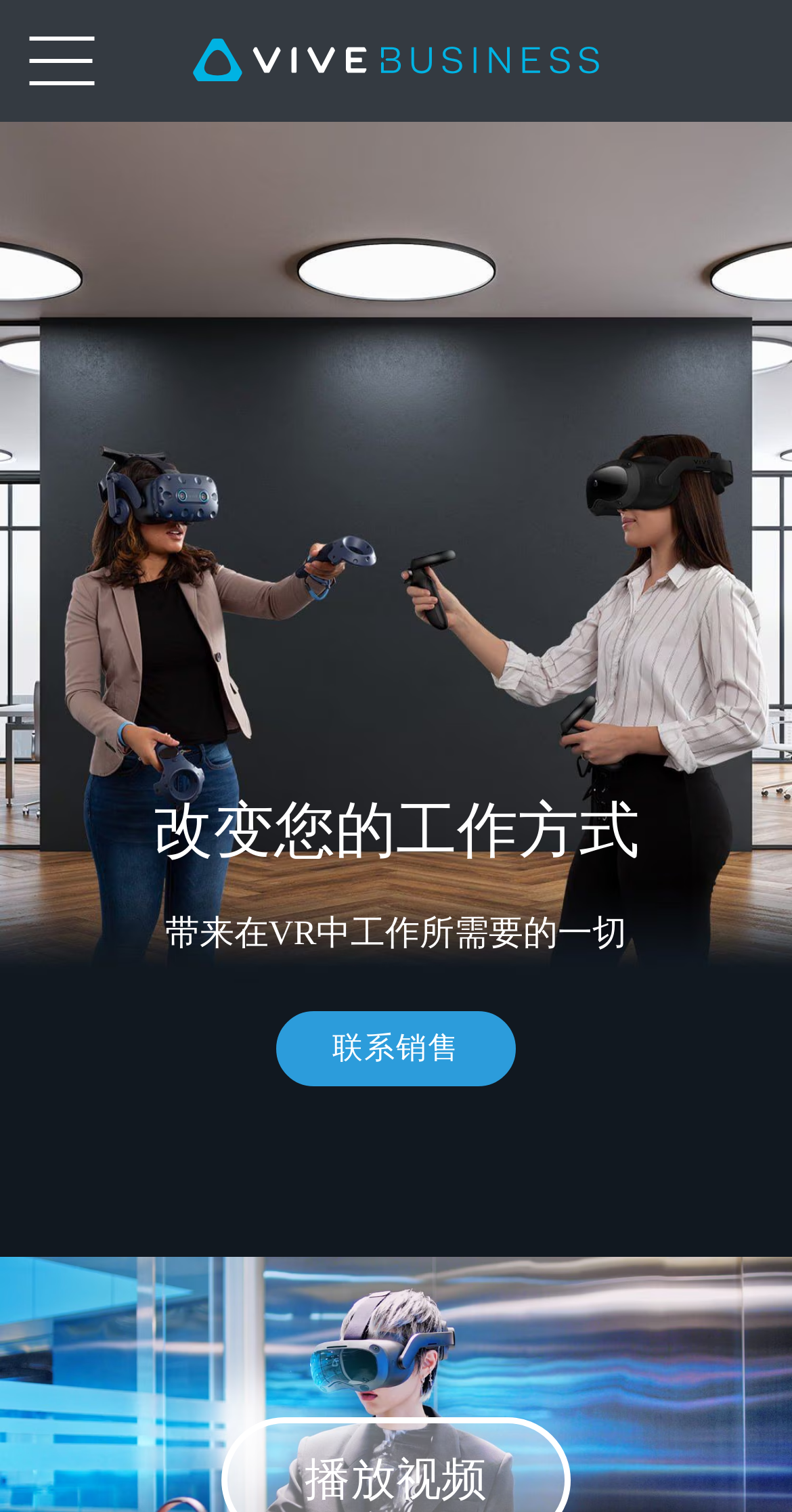From the webpage screenshot, identify the region described by 联系销售. Provide the bounding box coordinates as (top-left x, top-left y, bottom-right x, bottom-right y), with each value being a floating point number between 0 and 1.

[0.348, 0.669, 0.652, 0.718]